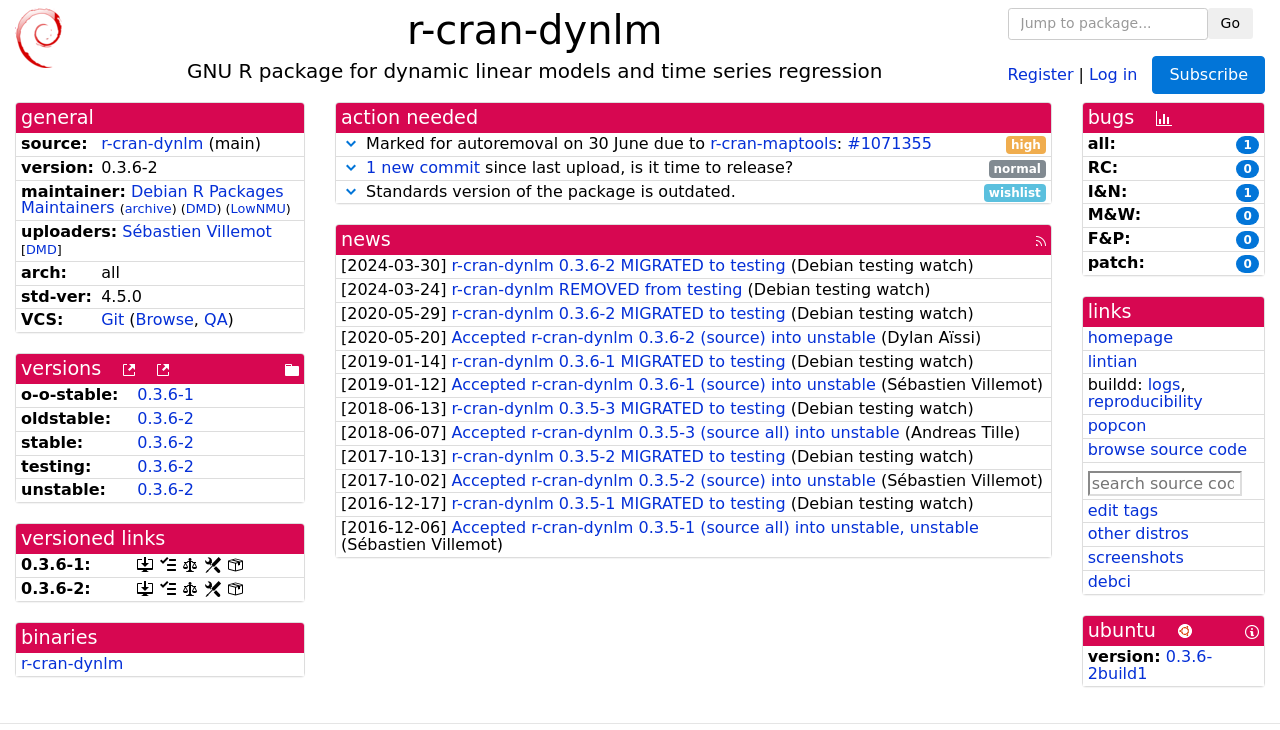Provide a one-word or short-phrase response to the question:
What is the name of the Debian package?

r-cran-dynlm